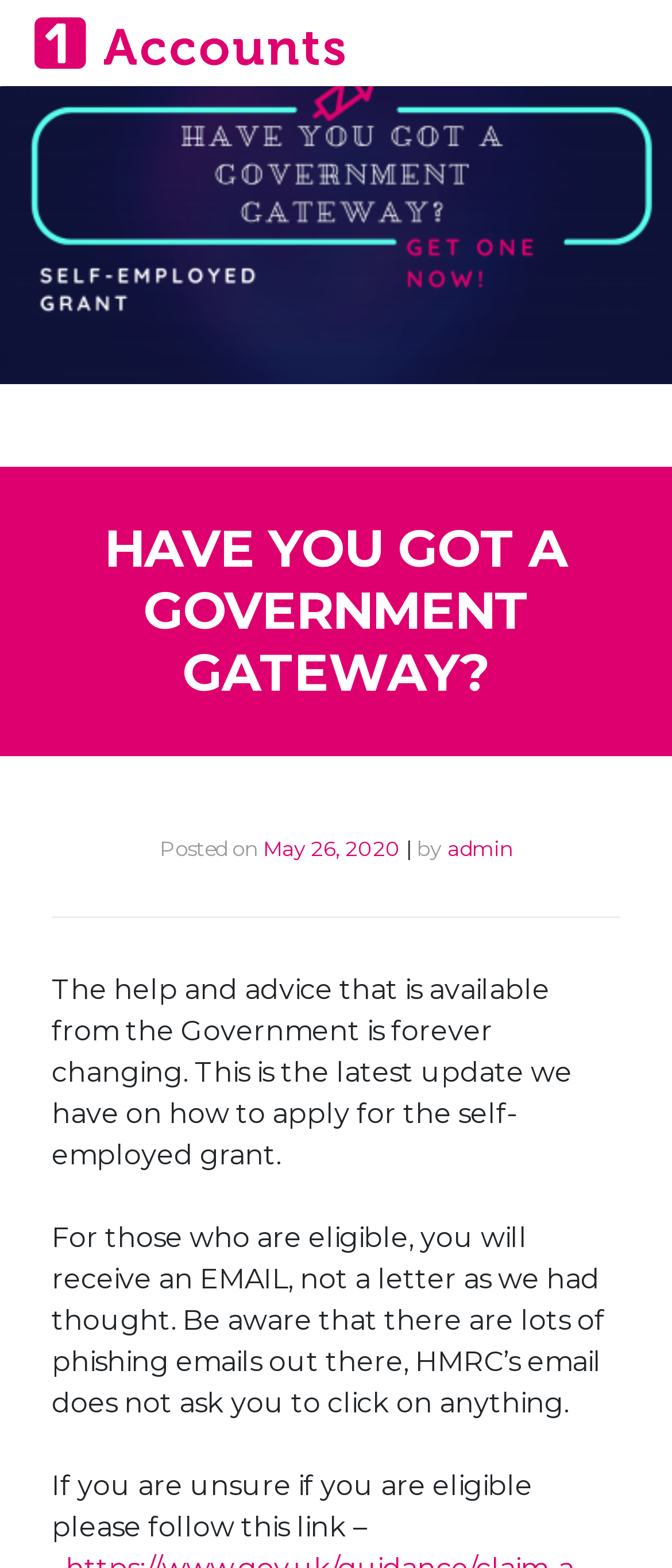What is the purpose of the HMRC email?
Give a one-word or short-phrase answer derived from the screenshot.

It does not ask you to click on anything